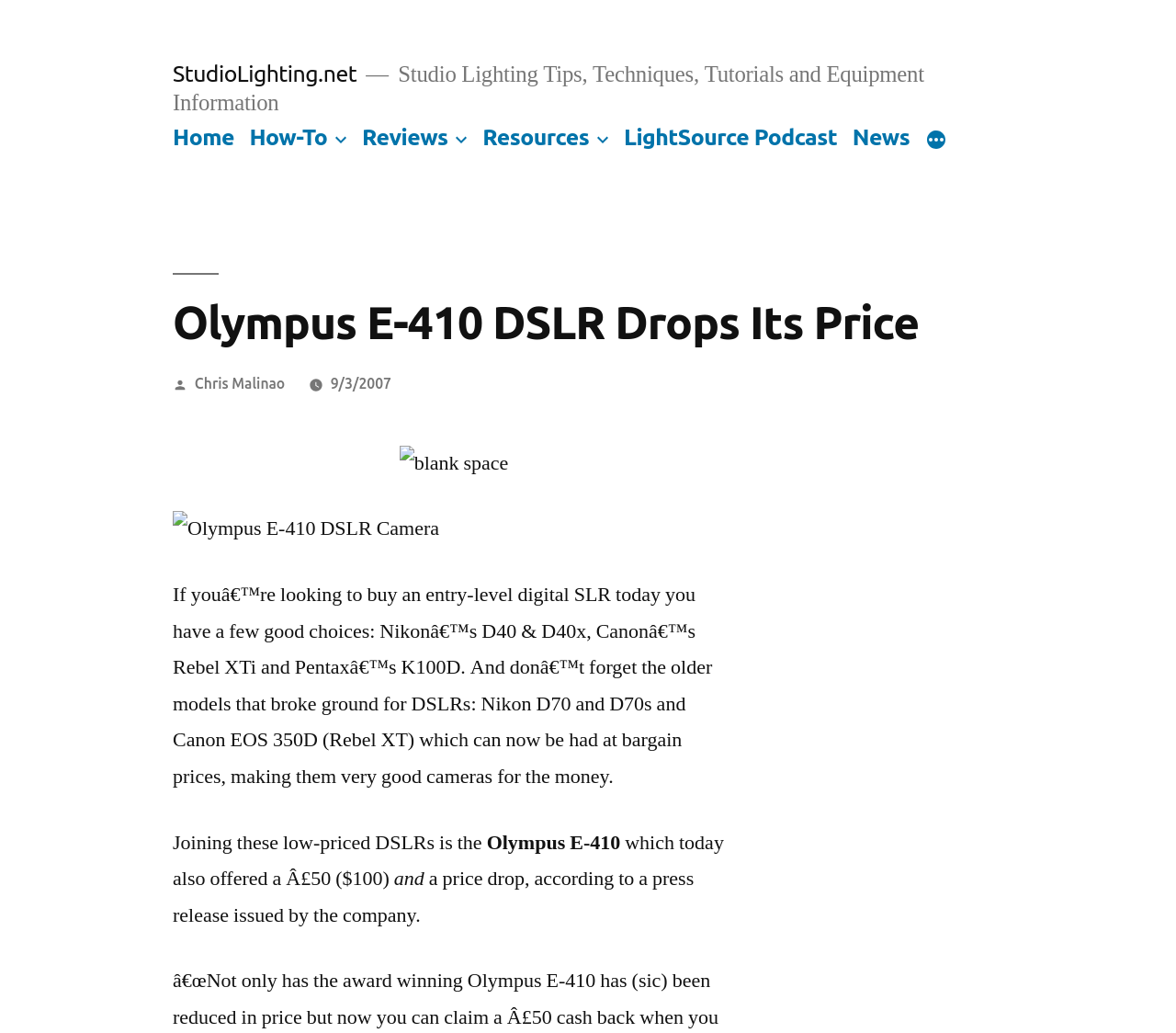Please determine the bounding box coordinates of the area that needs to be clicked to complete this task: 'Listen to LightSource Podcast'. The coordinates must be four float numbers between 0 and 1, formatted as [left, top, right, bottom].

[0.53, 0.12, 0.712, 0.145]